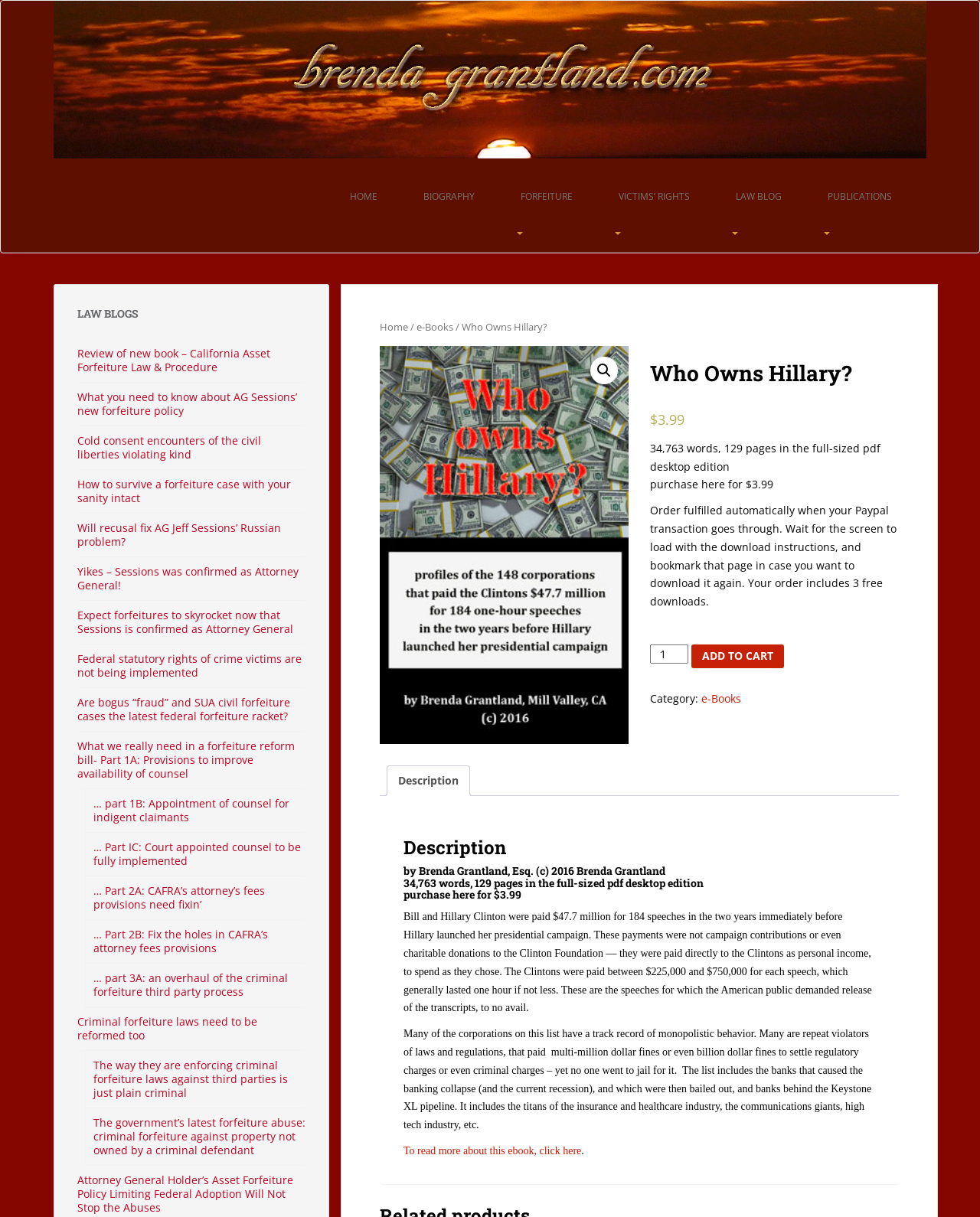Identify the bounding box coordinates of the region that needs to be clicked to carry out this instruction: "Purchase the 'Who Owns Hillary?' ebook". Provide these coordinates as four float numbers ranging from 0 to 1, i.e., [left, top, right, bottom].

[0.663, 0.392, 0.789, 0.404]